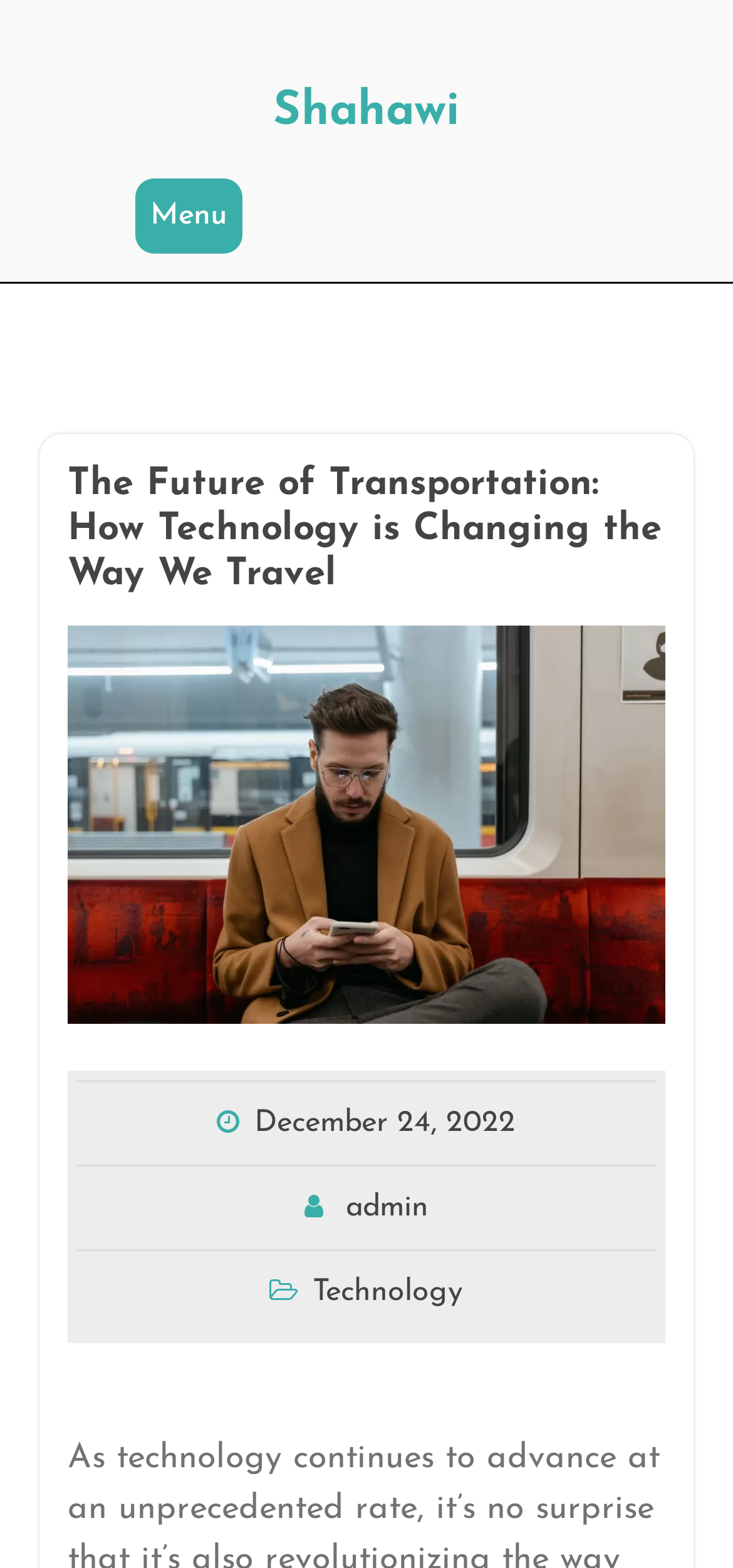Please locate the UI element described by "alt="Hush Life Boutique"" and provide its bounding box coordinates.

None